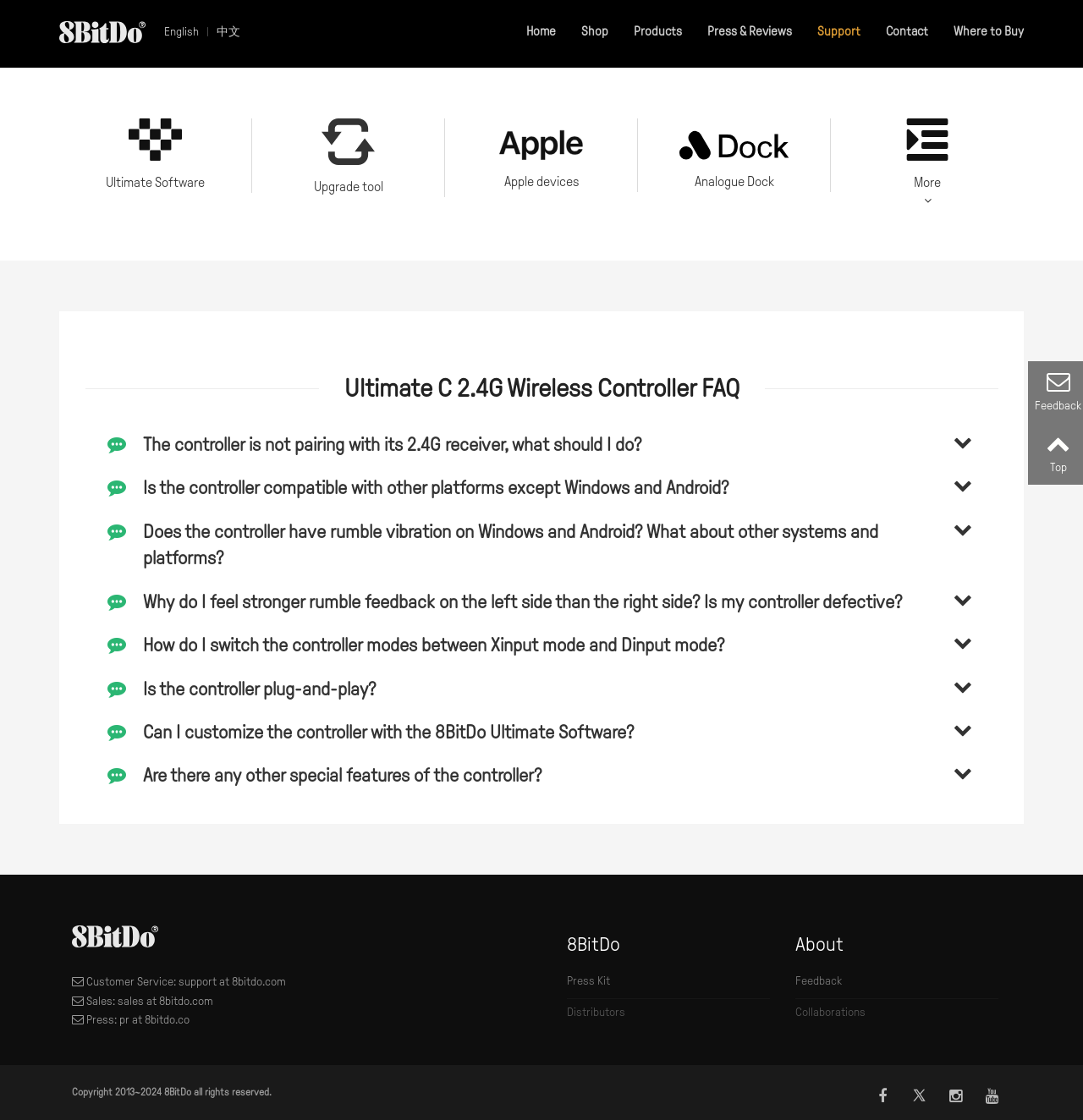Please determine the bounding box coordinates for the element with the description: "English".

[0.152, 0.023, 0.184, 0.034]